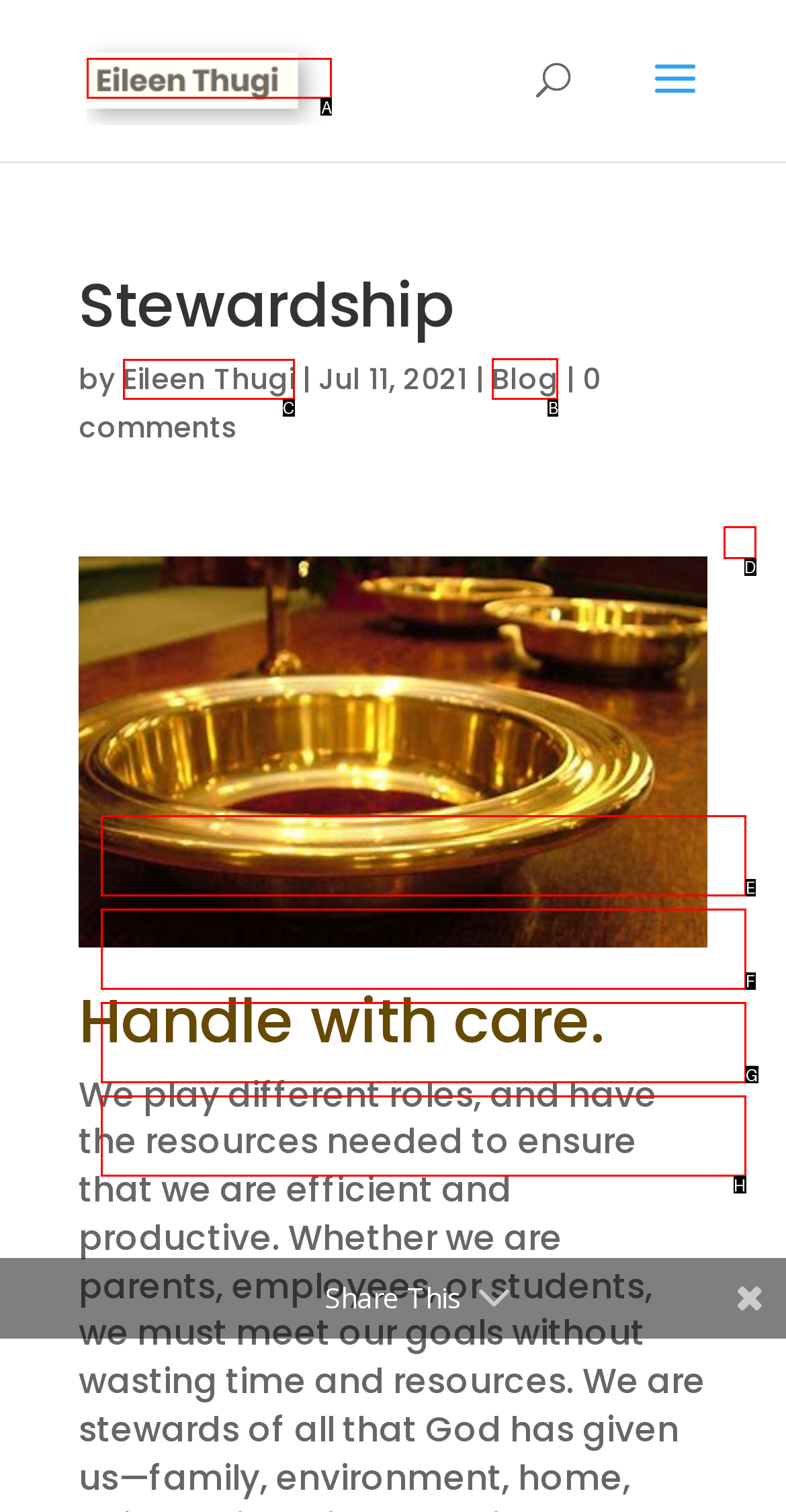Choose the HTML element to click for this instruction: read the blog Answer with the letter of the correct choice from the given options.

B